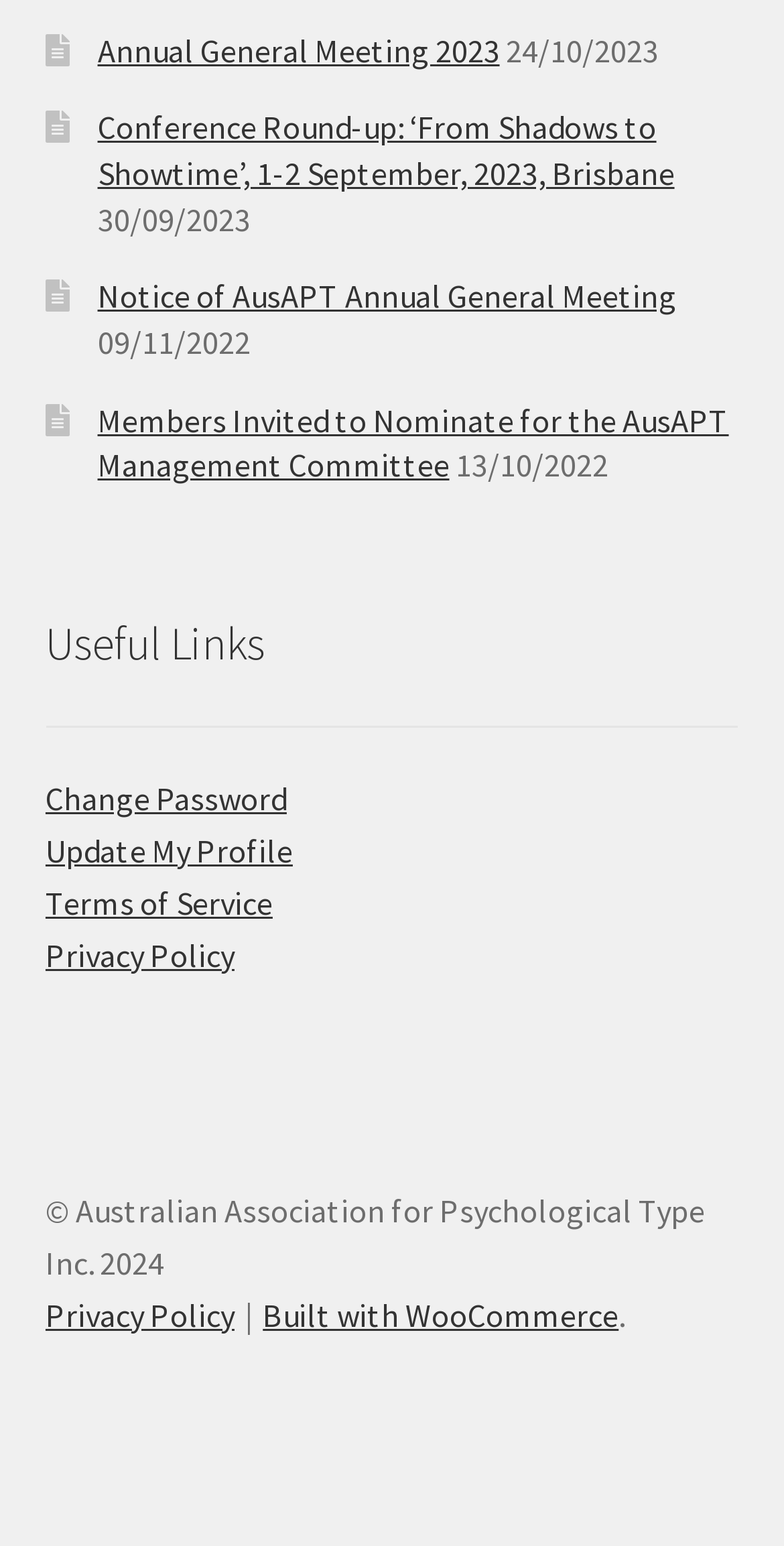Give a one-word or phrase response to the following question: What is the name of the event held on 1-2 September, 2023?

Conference Round-up: ‘From Shadows to Showtime’